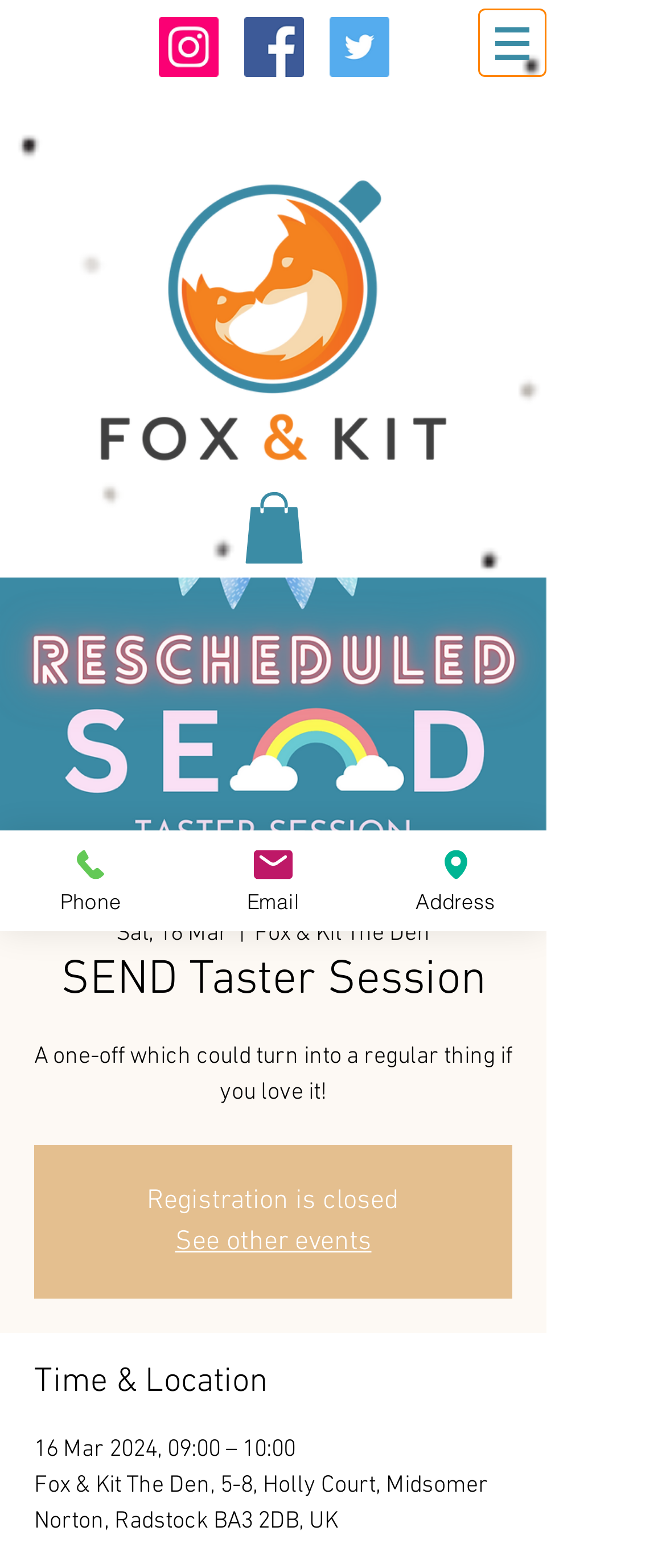Identify the main heading of the webpage and provide its text content.

SEND Taster Session